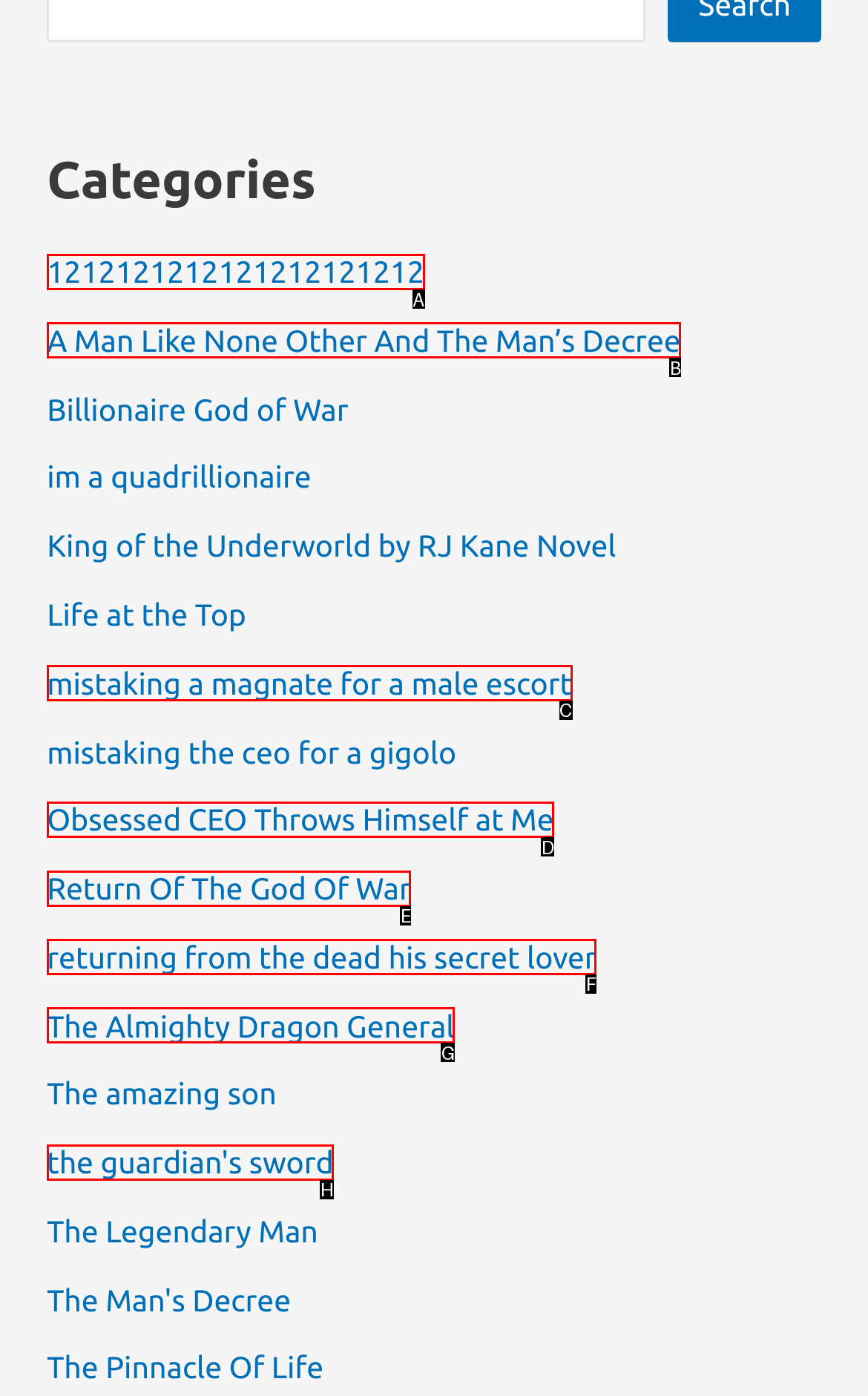From the available choices, determine which HTML element fits this description: The Almighty Dragon General Respond with the correct letter.

G